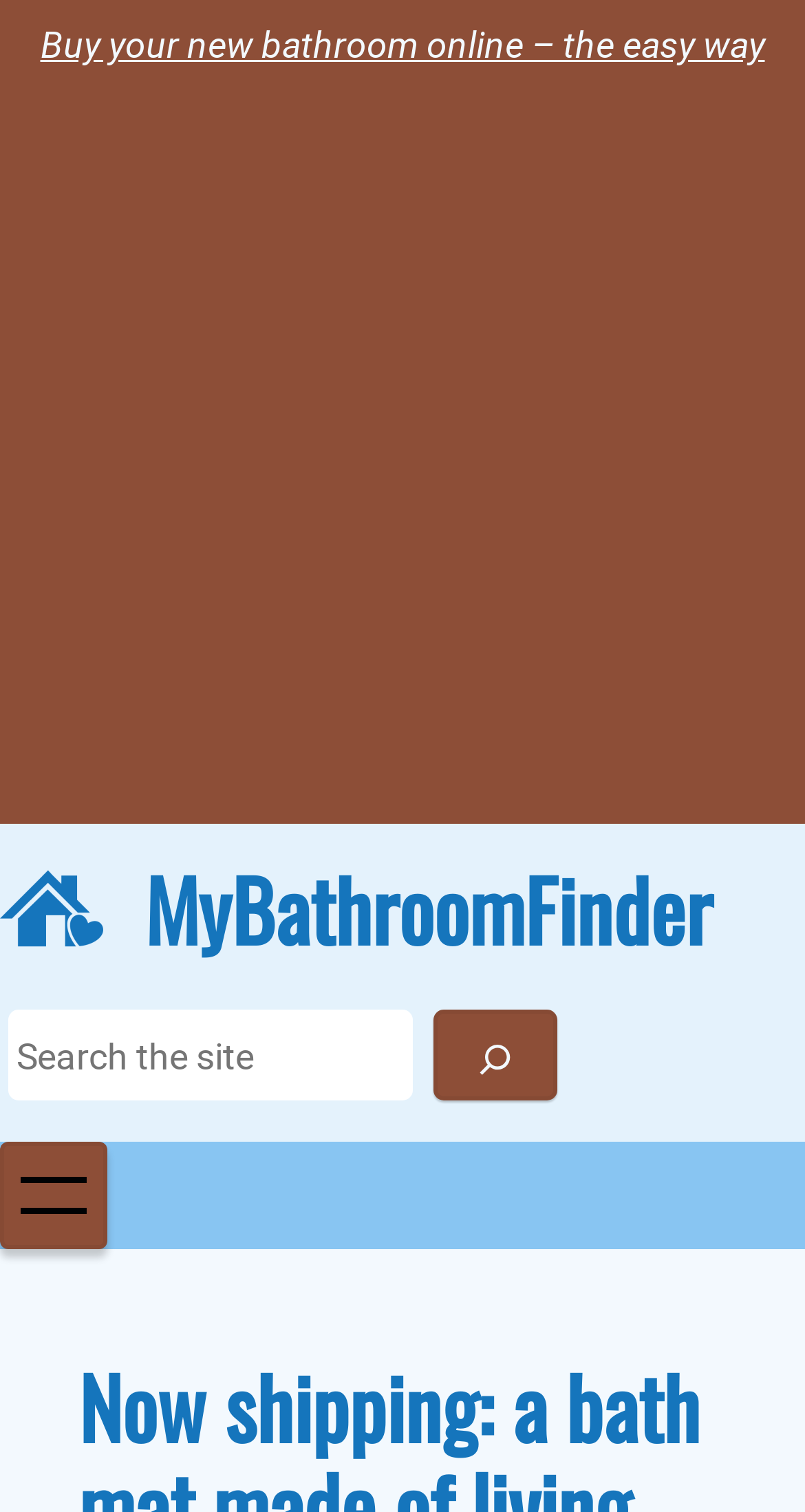Give the bounding box coordinates for this UI element: "aria-label="Advertisement" name="aswift_1" title="Advertisement"". The coordinates should be four float numbers between 0 and 1, arranged as [left, top, right, bottom].

[0.0, 0.079, 1.0, 0.523]